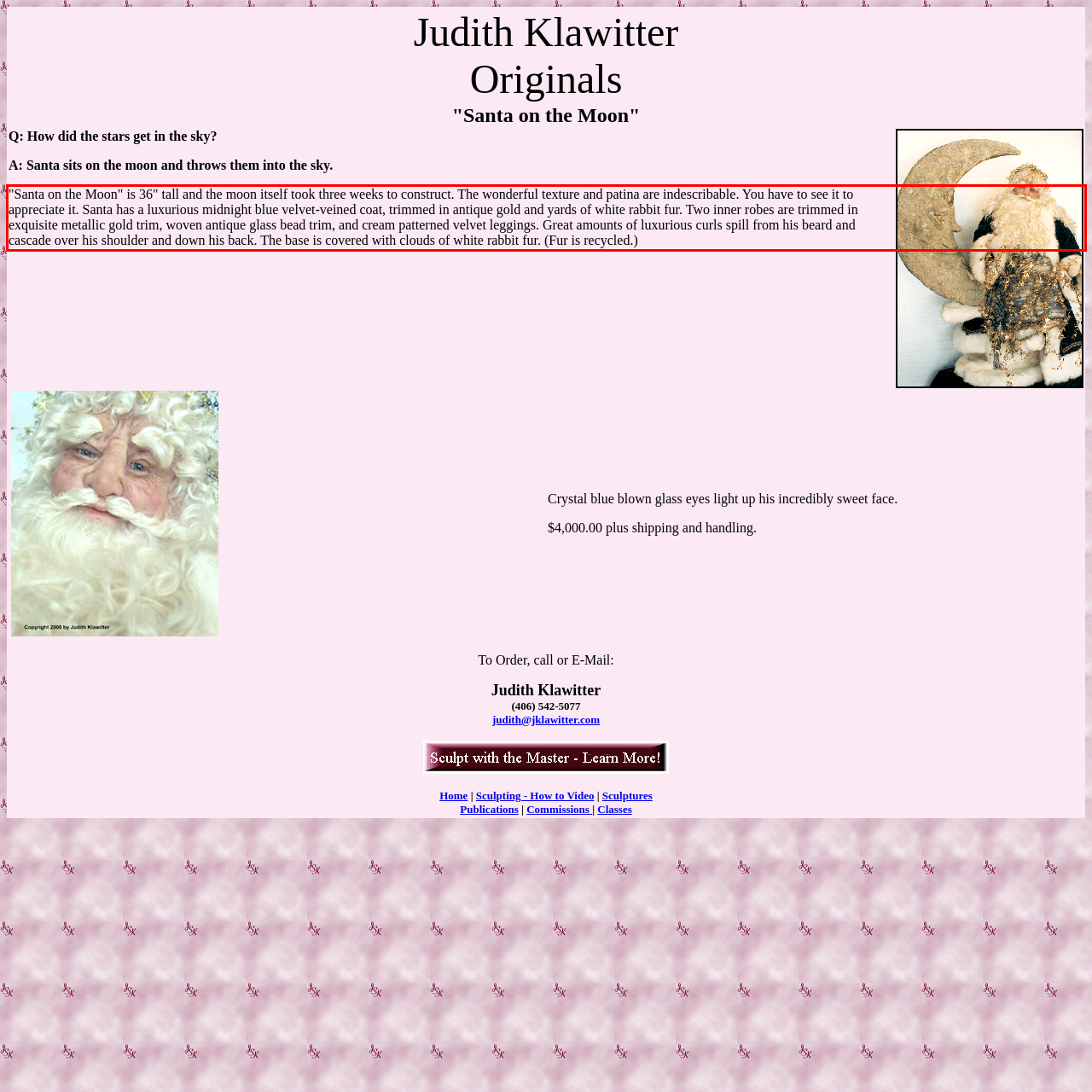Perform OCR on the text inside the red-bordered box in the provided screenshot and output the content.

"Santa on the Moon" is 36" tall and the moon itself took three weeks to construct. The wonderful texture and patina are indescribable. You have to see it to appreciate it. Santa has a luxurious midnight blue velvet-veined coat, trimmed in antique gold and yards of white rabbit fur. Two inner robes are trimmed in exquisite metallic gold trim, woven antique glass bead trim, and cream patterned velvet leggings. Great amounts of luxurious curls spill from his beard and cascade over his shoulder and down his back. The base is covered with clouds of white rabbit fur. (Fur is recycled.)